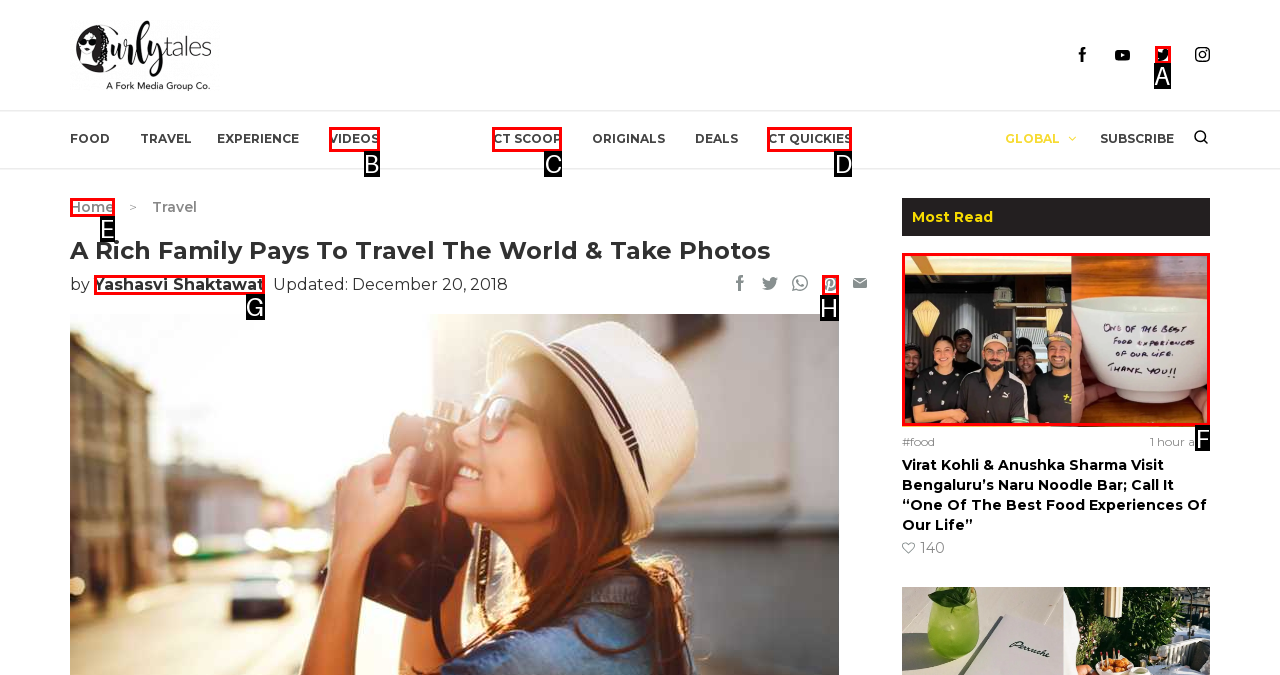Identify which HTML element should be clicked to fulfill this instruction: Read the article about Virat Kohli and Anushka Sharma Reply with the correct option's letter.

F